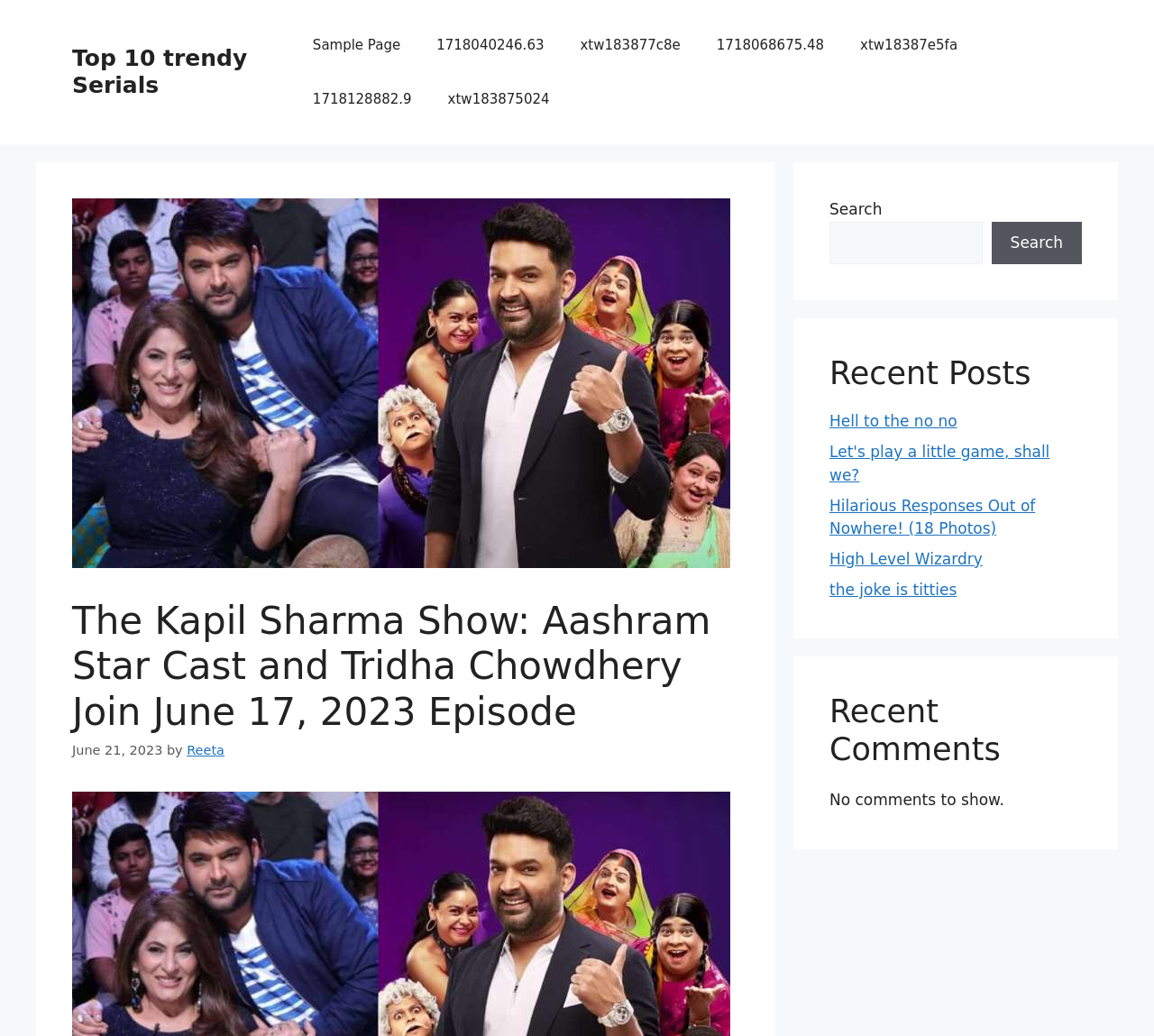Answer the question briefly using a single word or phrase: 
What is the date of the episode?

June 17, 2023